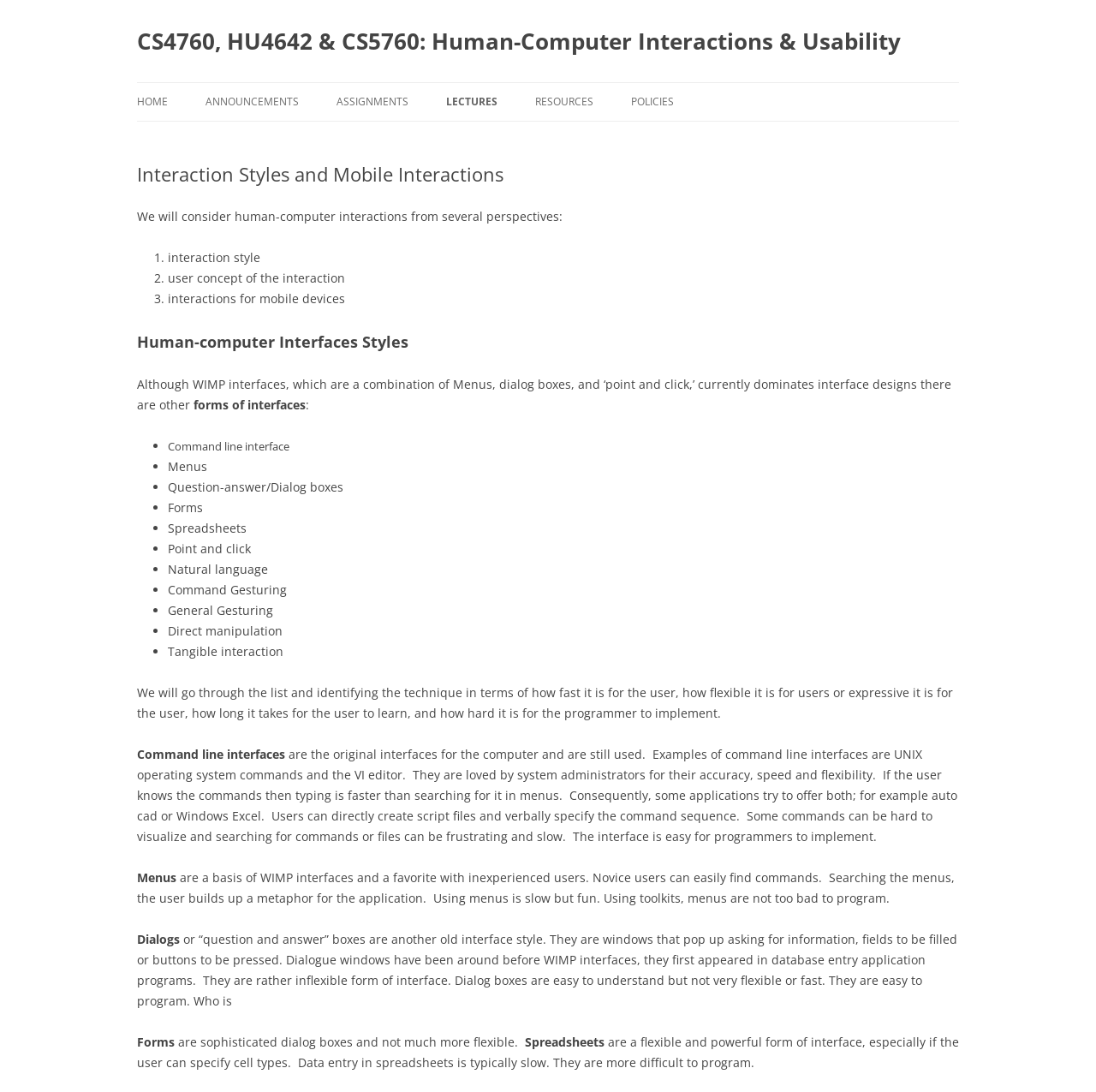Can you specify the bounding box coordinates of the area that needs to be clicked to fulfill the following instruction: "Access CS4760 ASSIGNMENTS"?

[0.307, 0.175, 0.463, 0.207]